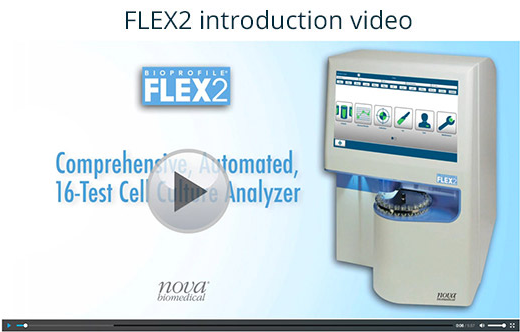Answer the question below with a single word or a brief phrase: 
How many cell culture tests can the system perform?

16